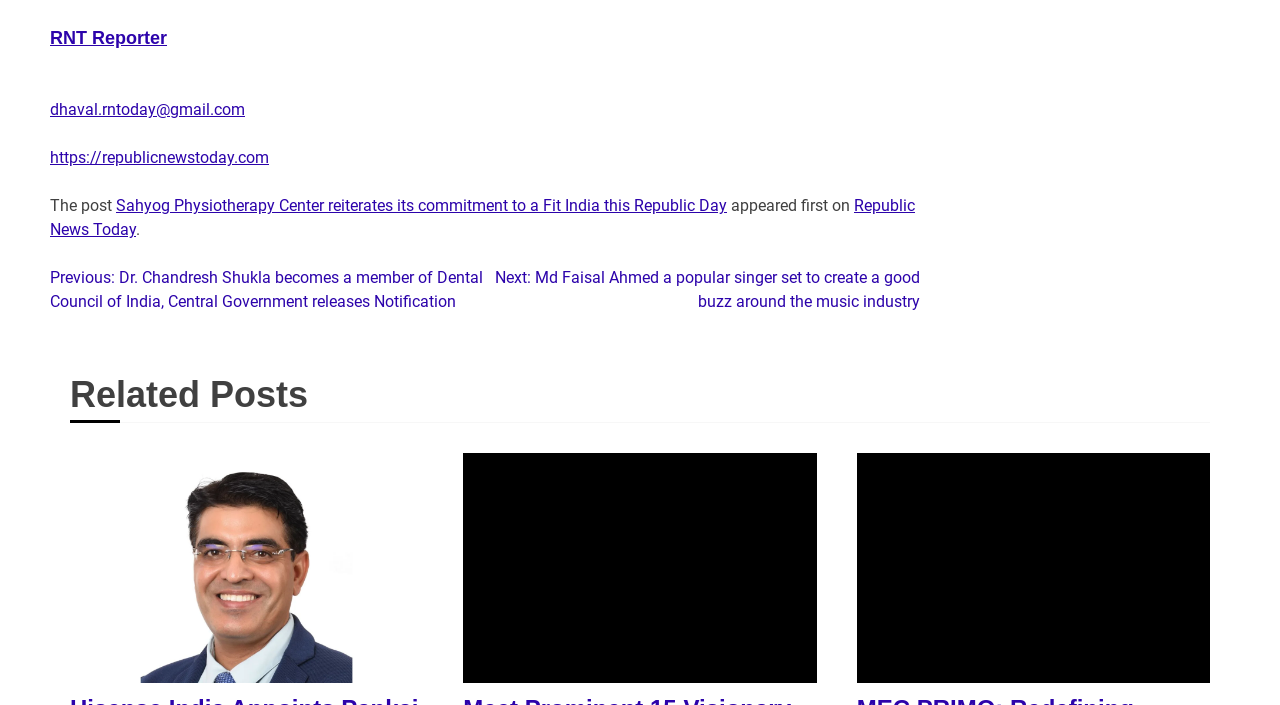What is the previous post?
Based on the screenshot, provide your answer in one word or phrase.

Dr. Chandresh Shukla becomes a member of Dental Council of India, Central Government releases Notification